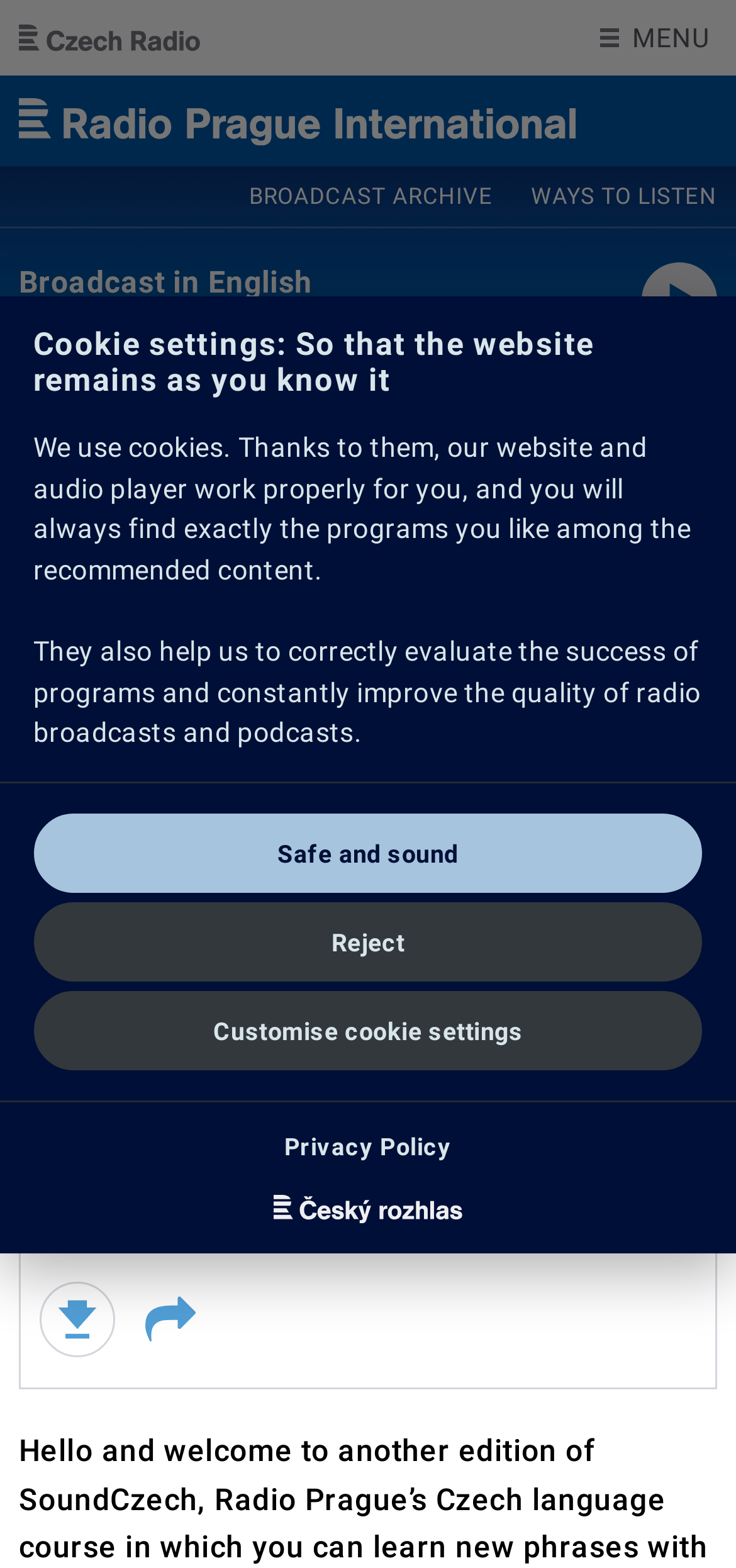What is the date of the broadcast?
Using the visual information from the image, give a one-word or short-phrase answer.

05/31/2014